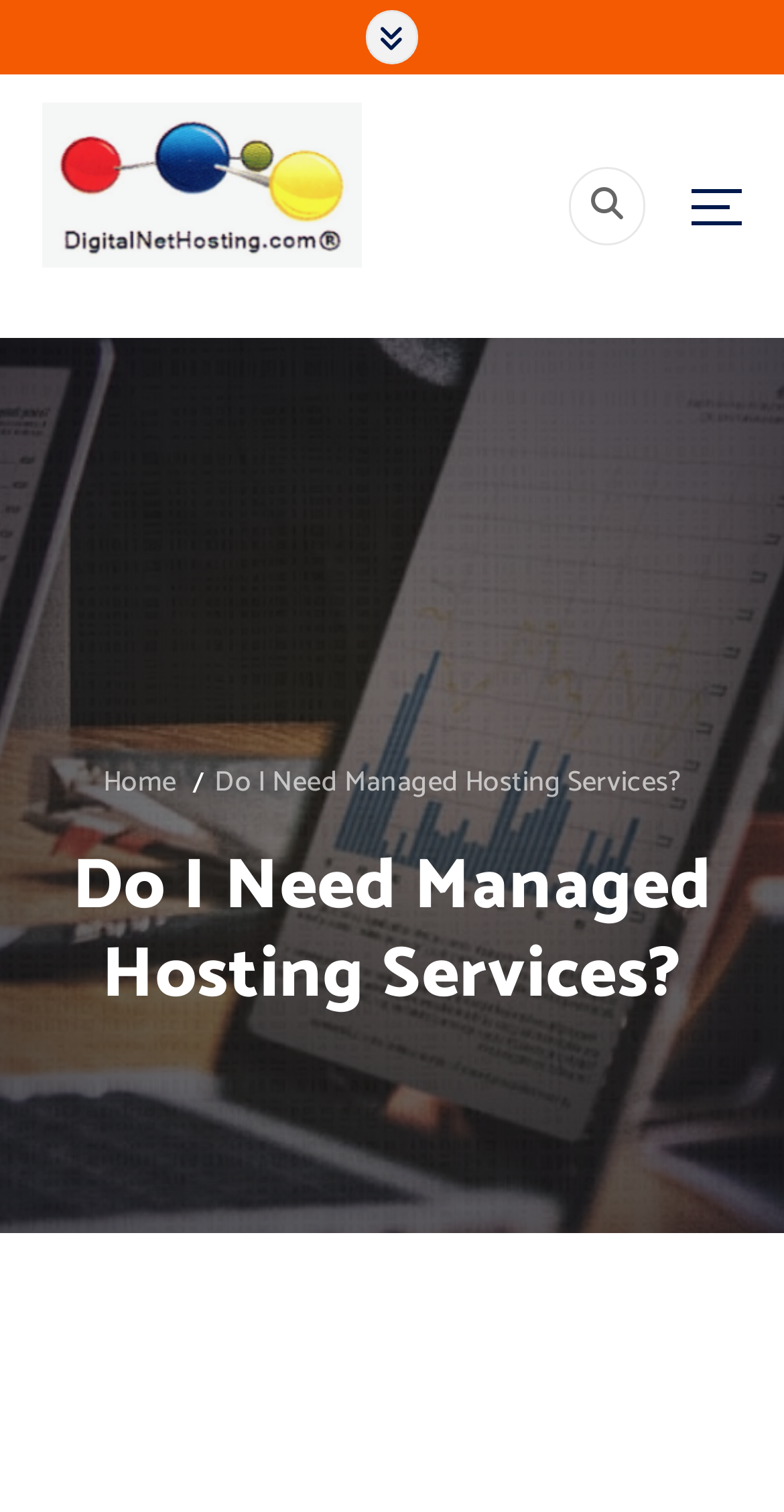How many links are present in the navigation menu?
Look at the screenshot and give a one-word or phrase answer.

2